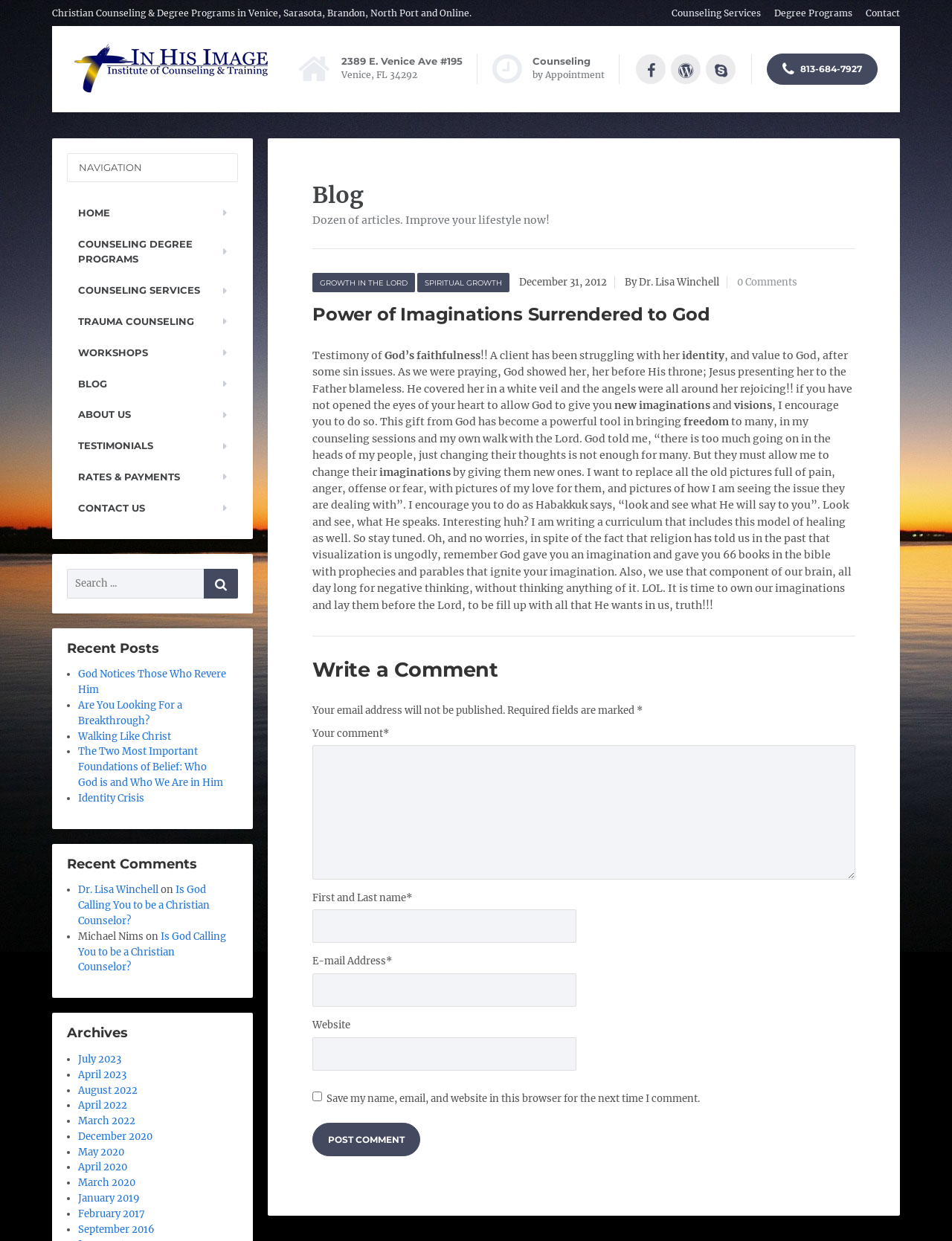Provide a one-word or brief phrase answer to the question:
What is the name of the author of the blog post?

Dr. Lisa Winchell